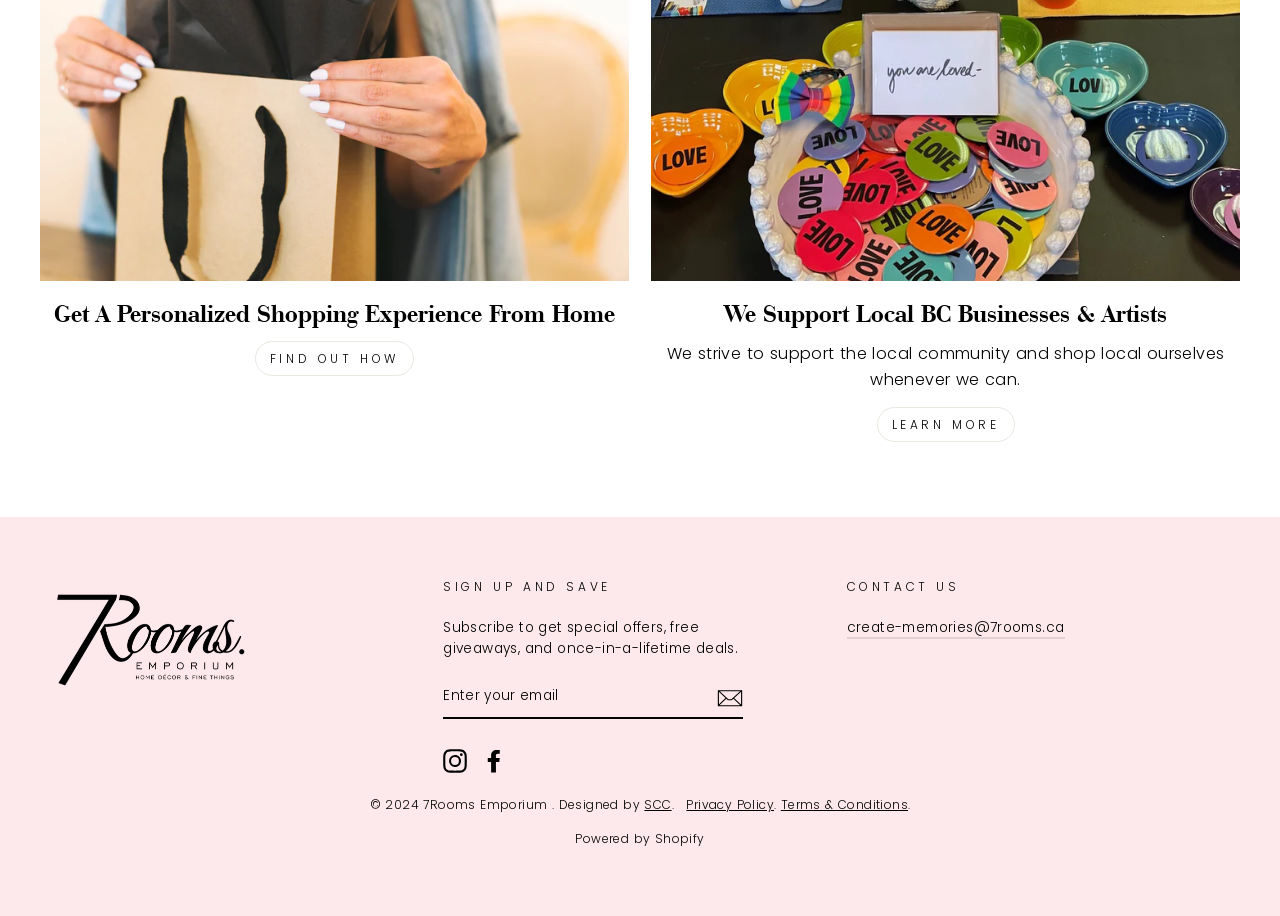What is the copyright year?
Please interpret the details in the image and answer the question thoroughly.

The copyright year can be found in the text element with the text '© 2024 7Rooms Emporium', indicating that the copyright year is 2024.